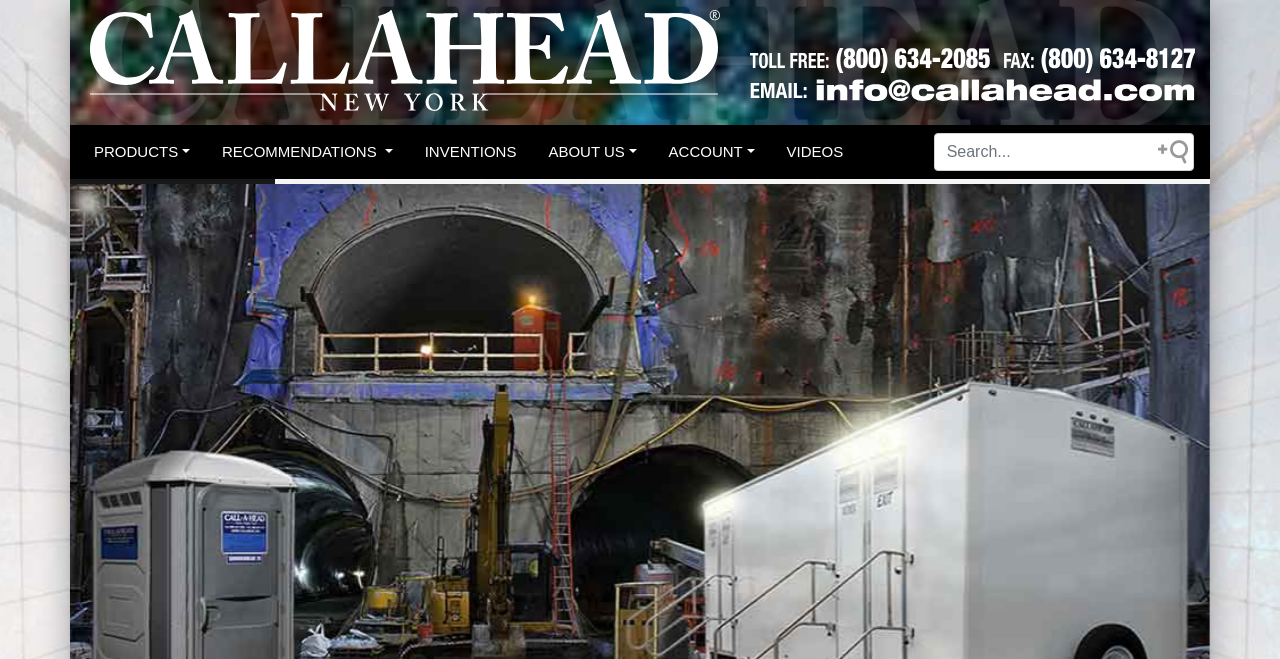Please specify the bounding box coordinates of the region to click in order to perform the following instruction: "go to PRODUCTS page".

[0.067, 0.193, 0.155, 0.269]